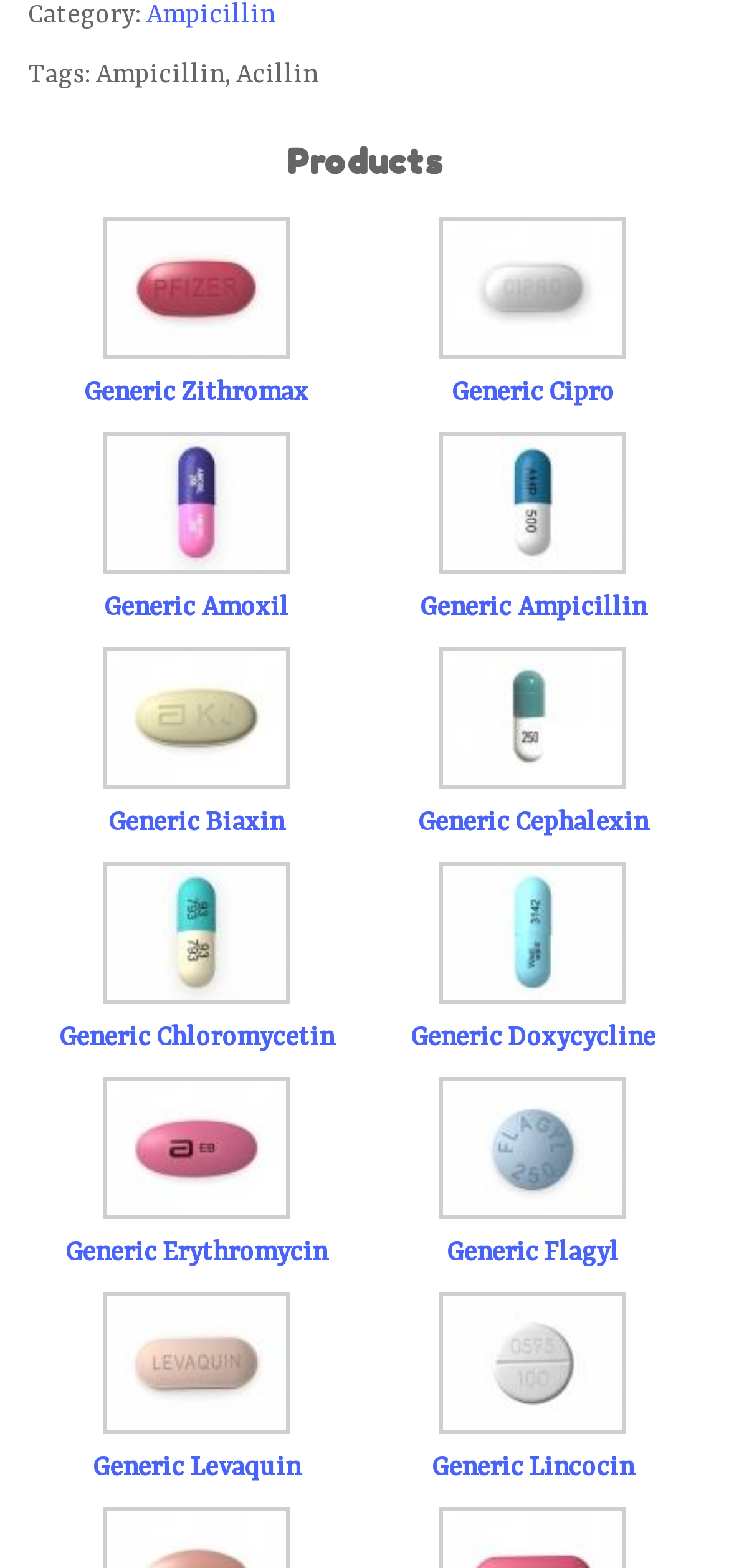Respond to the following question with a brief word or phrase:
What is the purpose of the images on this webpage?

To illustrate products